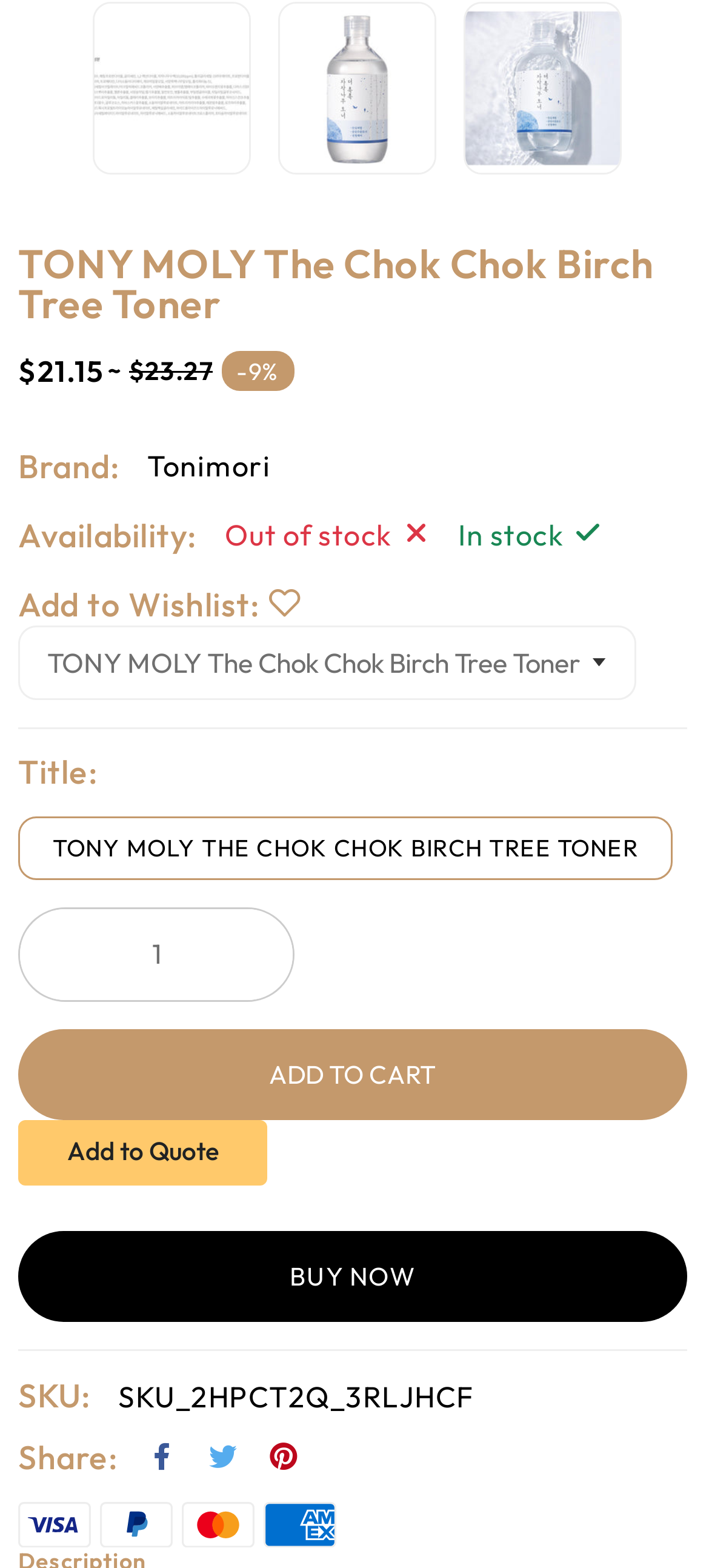Provide the bounding box coordinates for the UI element that is described by this text: "input value="1" name="quantity" value="1"". The coordinates should be in the form of four float numbers between 0 and 1: [left, top, right, bottom].

[0.028, 0.577, 0.413, 0.635]